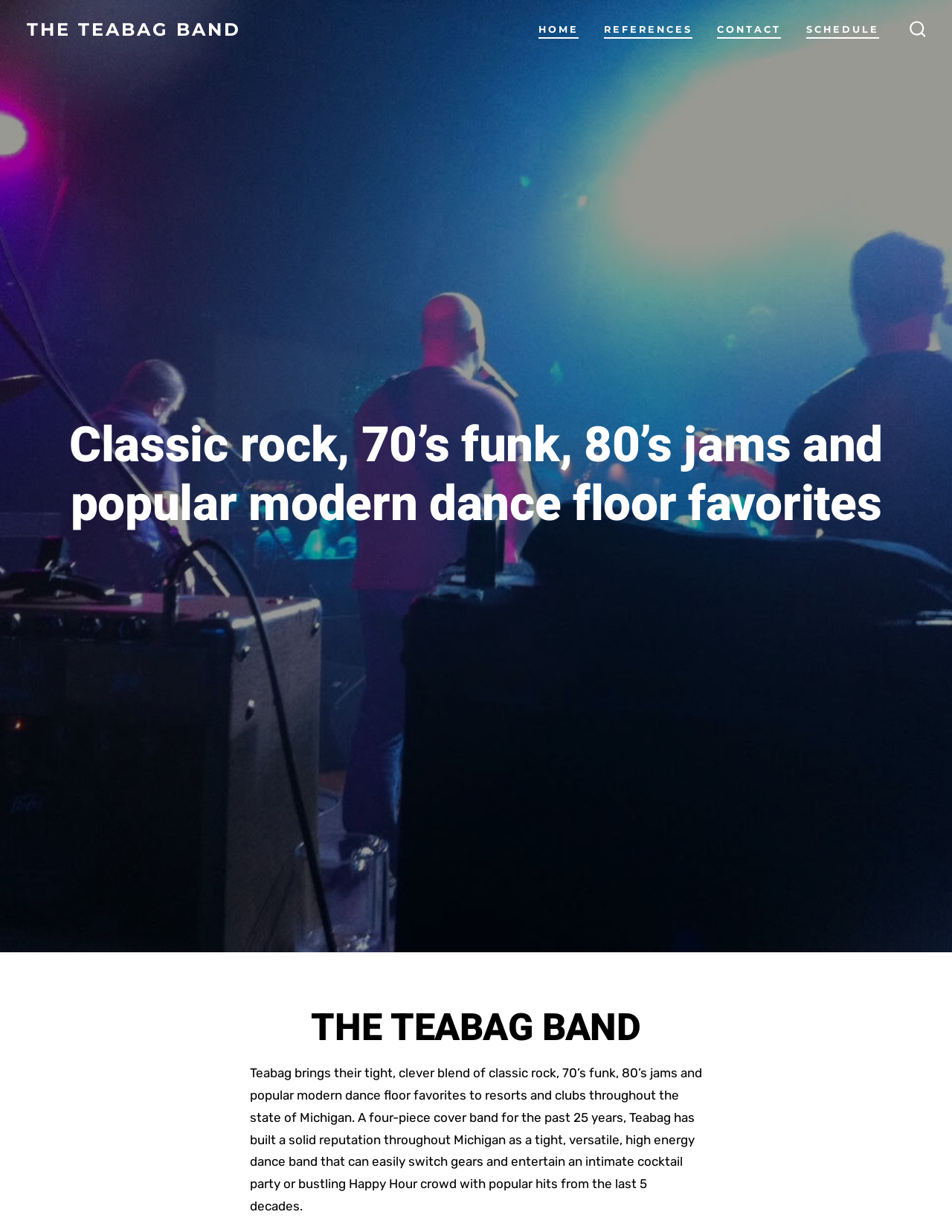Bounding box coordinates are specified in the format (top-left x, top-left y, bottom-right x, bottom-right y). All values are floating point numbers bounded between 0 and 1. Please provide the bounding box coordinate of the region this sentence describes: References

[0.634, 0.016, 0.727, 0.033]